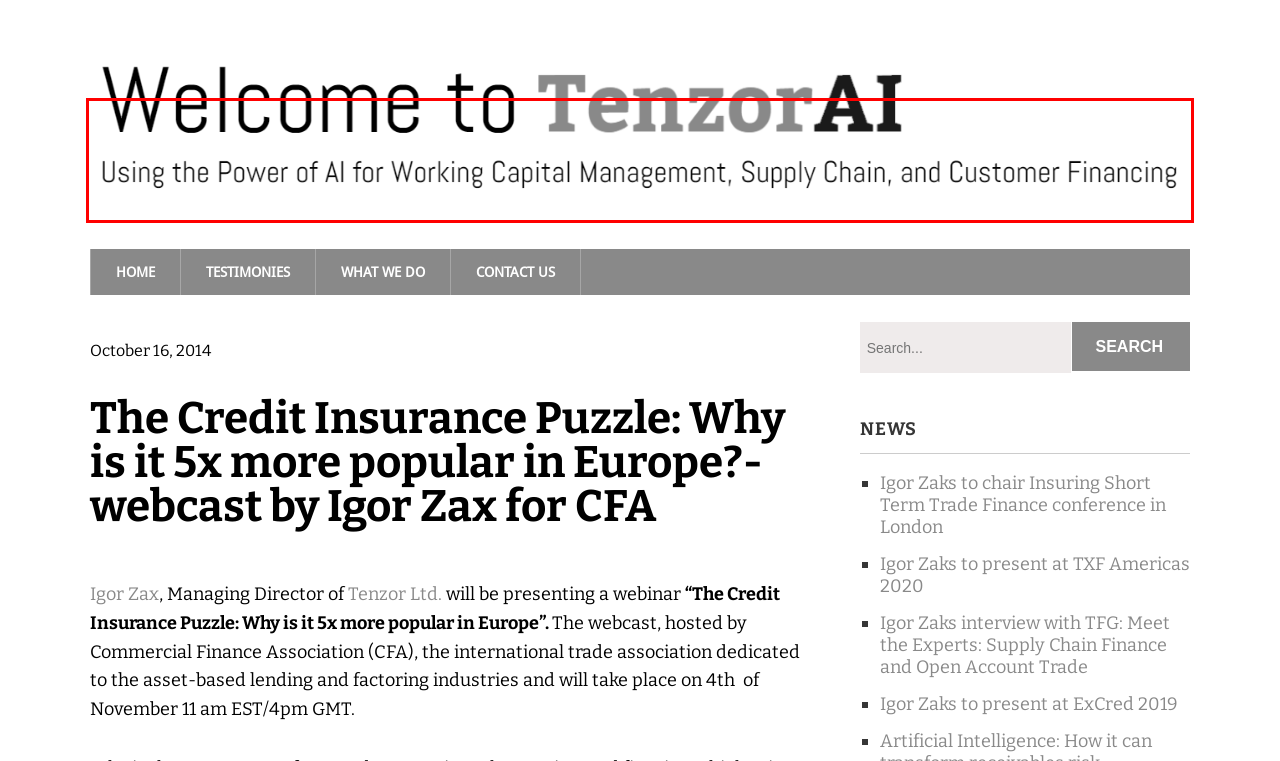Look at the screenshot of a webpage where a red rectangle bounding box is present. Choose the webpage description that best describes the new webpage after clicking the element inside the red bounding box. Here are the candidates:
A. Log In ‹ TenzorAI — WordPress
B. Igor Zaks interview with TFG Supply Chain Finance and Open Account Trade | TenzorAI
C. Tenzor ltd. - Contact us
D. Igor Zaks to present at ExCred 2019 | Tenzor Ltd
E. Igor Zaks to present at TXF Americas 2020 | TenzorAI
F. Tenzor Ltd. - Working Capital, Due Diligence, Restructuring
G. Testimonies-Igor Zax, Tenzor Ltd. | Tenzor Ltd
H. Igor Zaks to chair Insuring Short Term Trade Finance conference | Tenzor Ltd

F